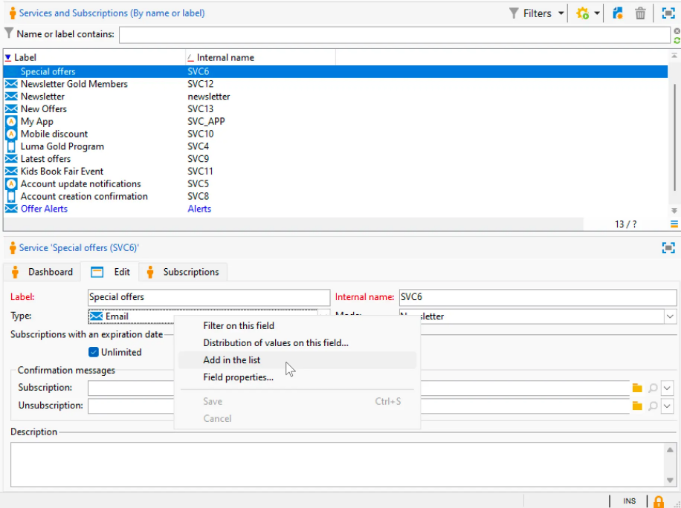Provide a one-word or one-phrase answer to the question:
What options are available for managing subscriptions?

Filter, add, access field properties